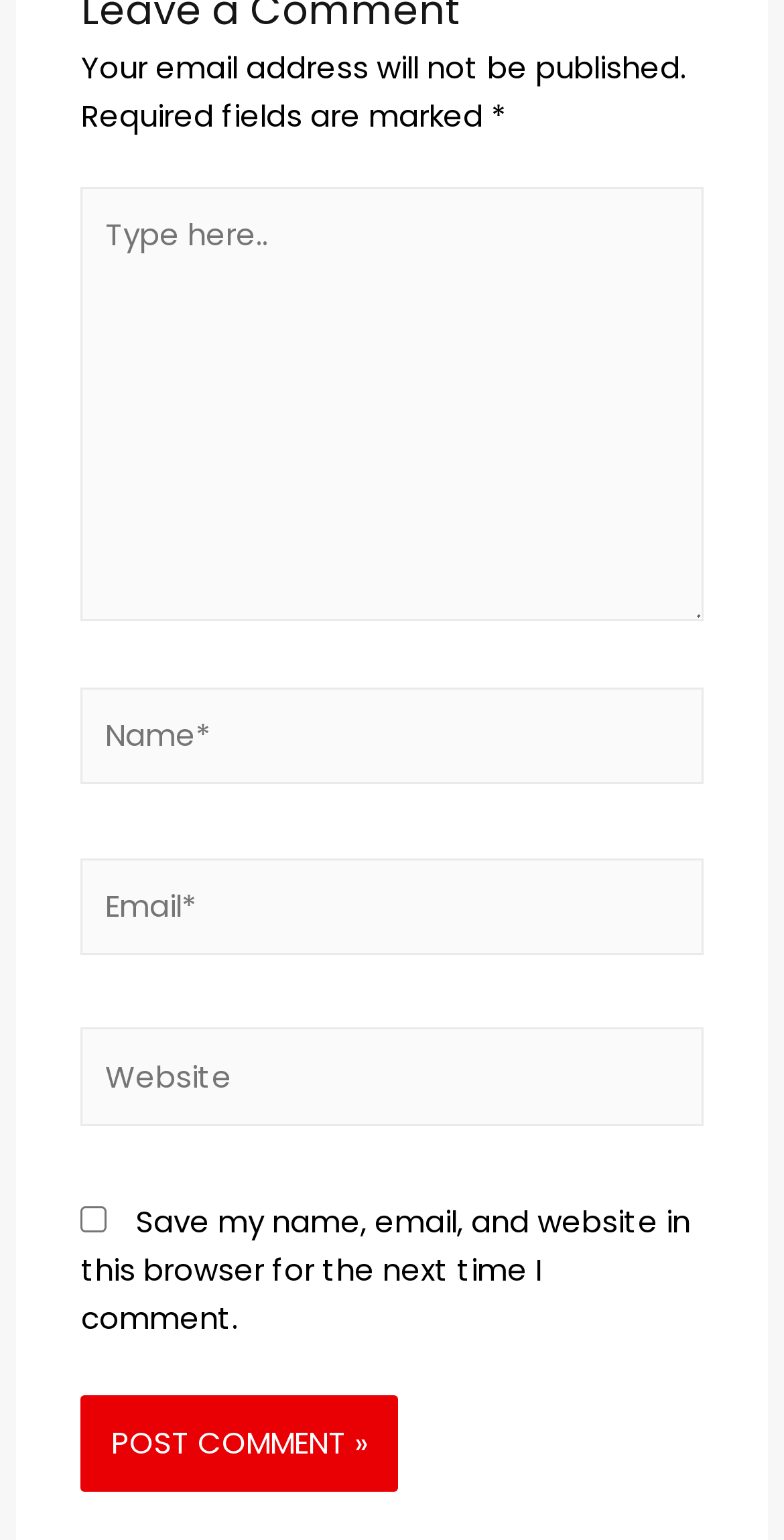Locate the bounding box for the described UI element: "parent_node: Website name="url" placeholder="Website"". Ensure the coordinates are four float numbers between 0 and 1, formatted as [left, top, right, bottom].

[0.103, 0.668, 0.897, 0.731]